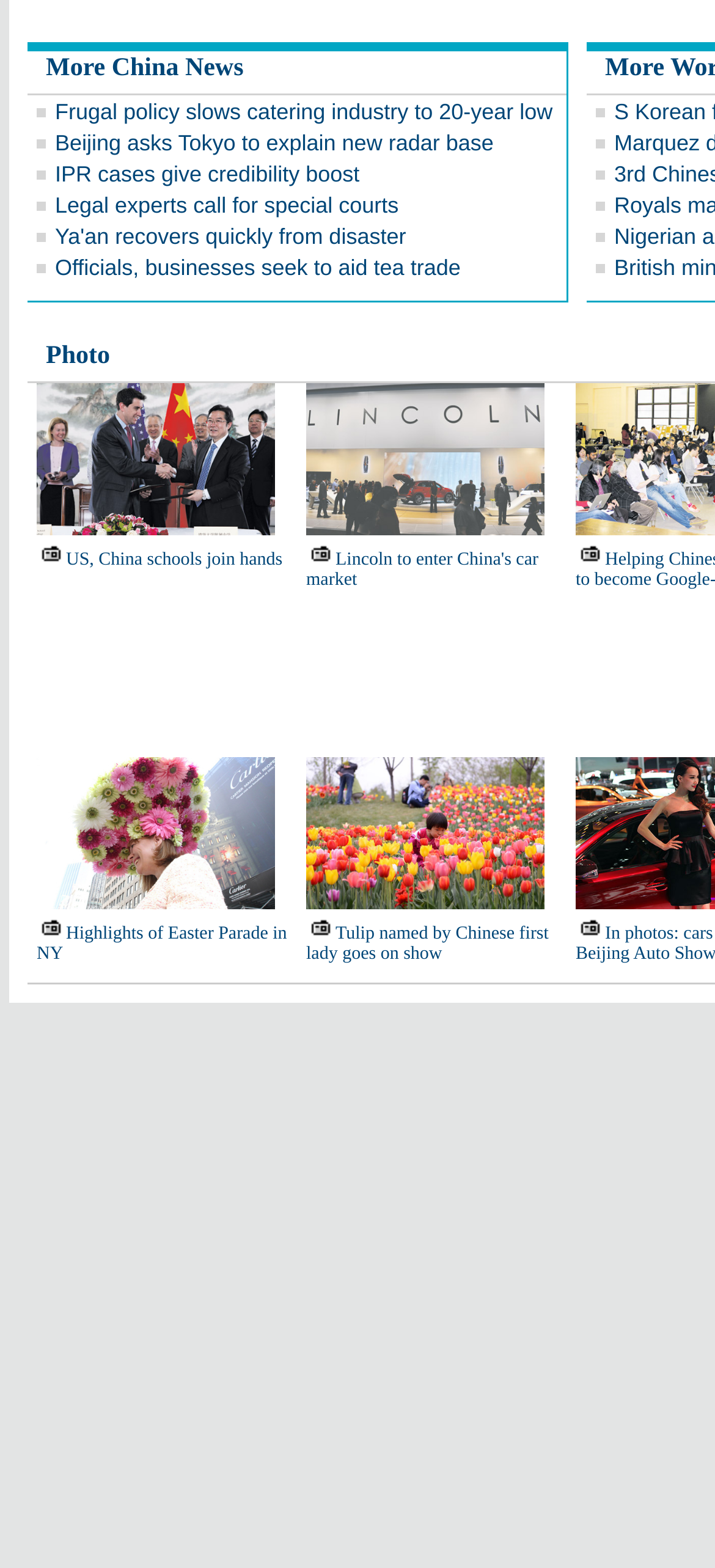Identify the bounding box coordinates for the UI element mentioned here: "parent_node: Comment name="email" placeholder="Email *"". Provide the coordinates as four float values between 0 and 1, i.e., [left, top, right, bottom].

None